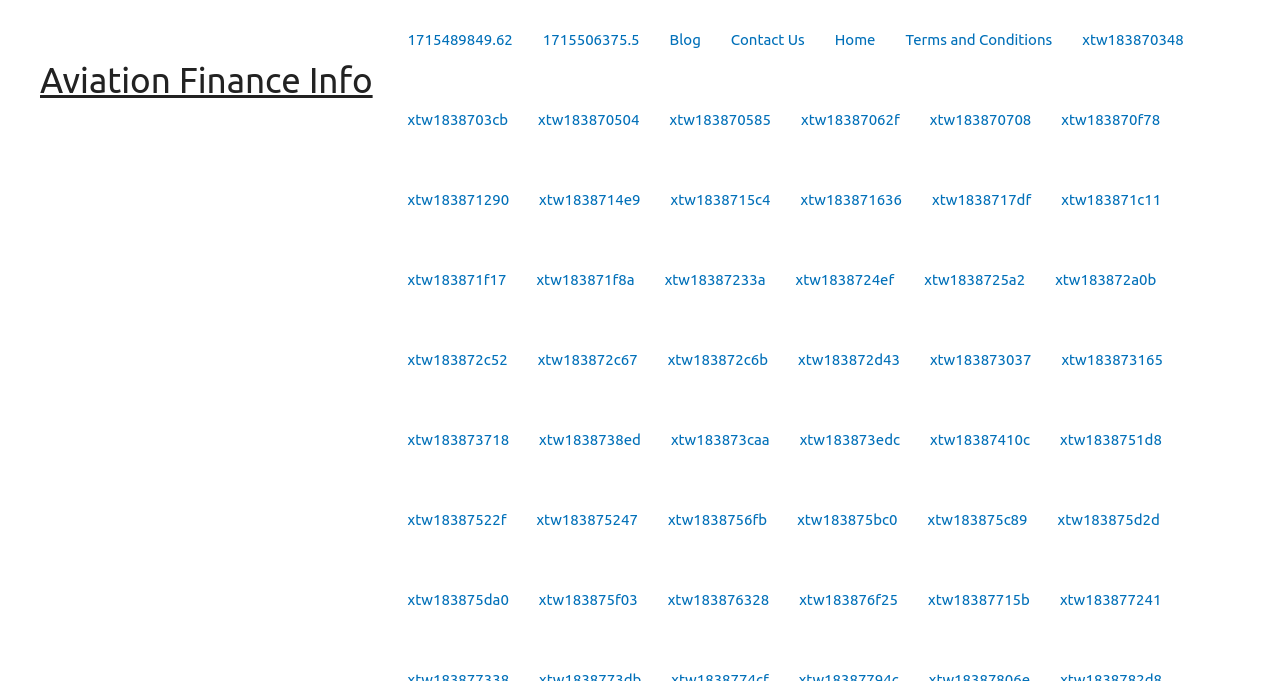Identify the bounding box coordinates necessary to click and complete the given instruction: "Contact Us".

[0.559, 0.0, 0.64, 0.117]